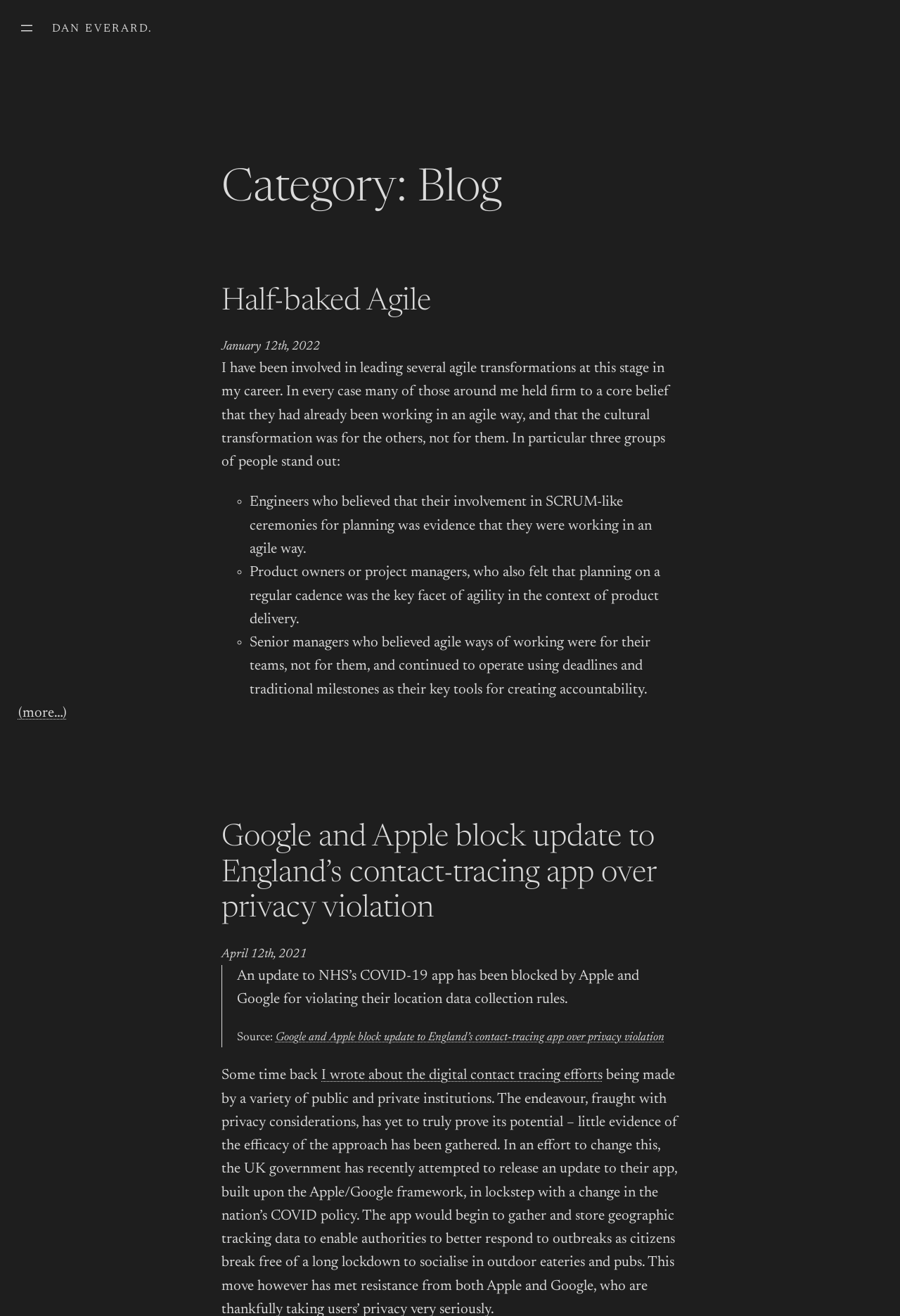What is the topic of the first blog post?
Look at the image and respond with a one-word or short phrase answer.

Agile transformations